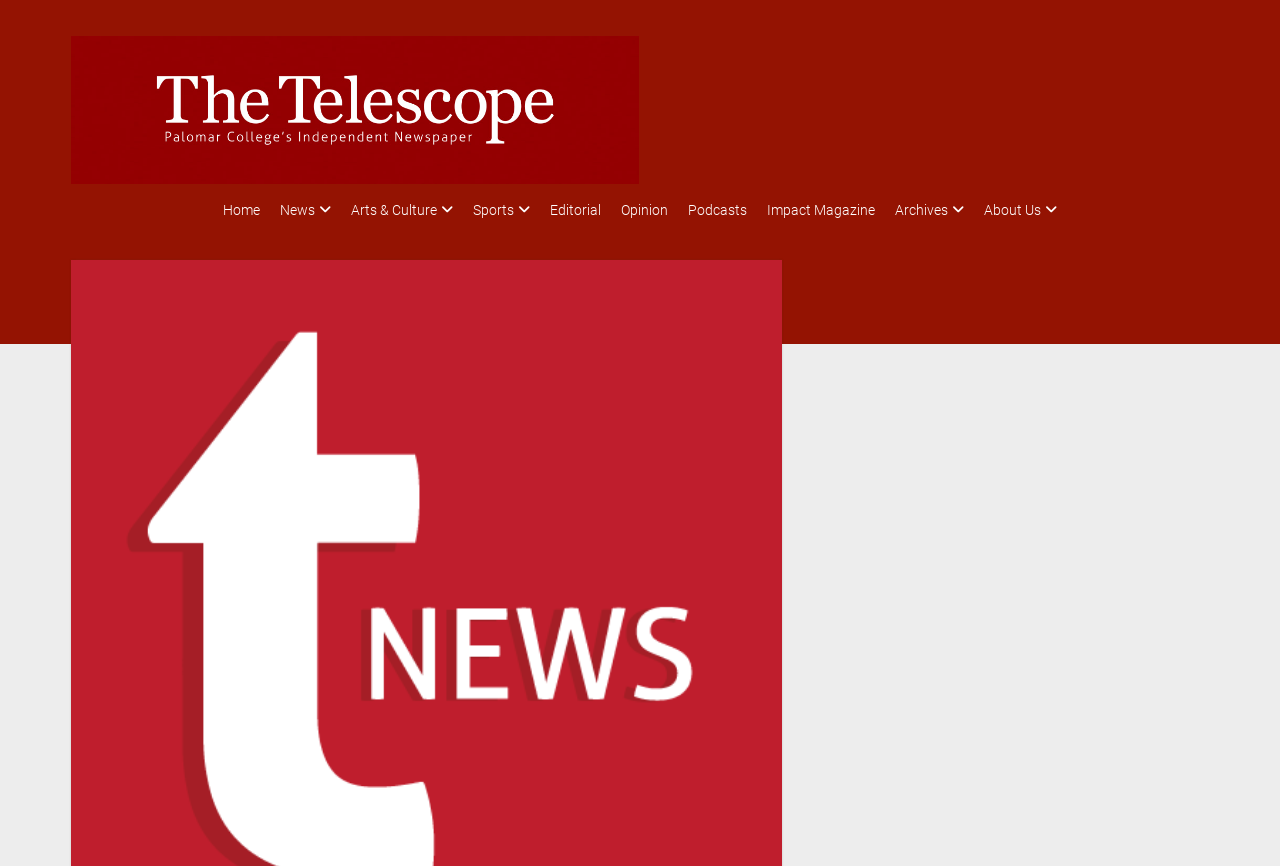What is the last item in the About Us section?
Answer the question with as much detail as possible.

I looked at the links under the About Us section and found that the last item is Join The Telescope!. This is a link that is part of the About Us section.